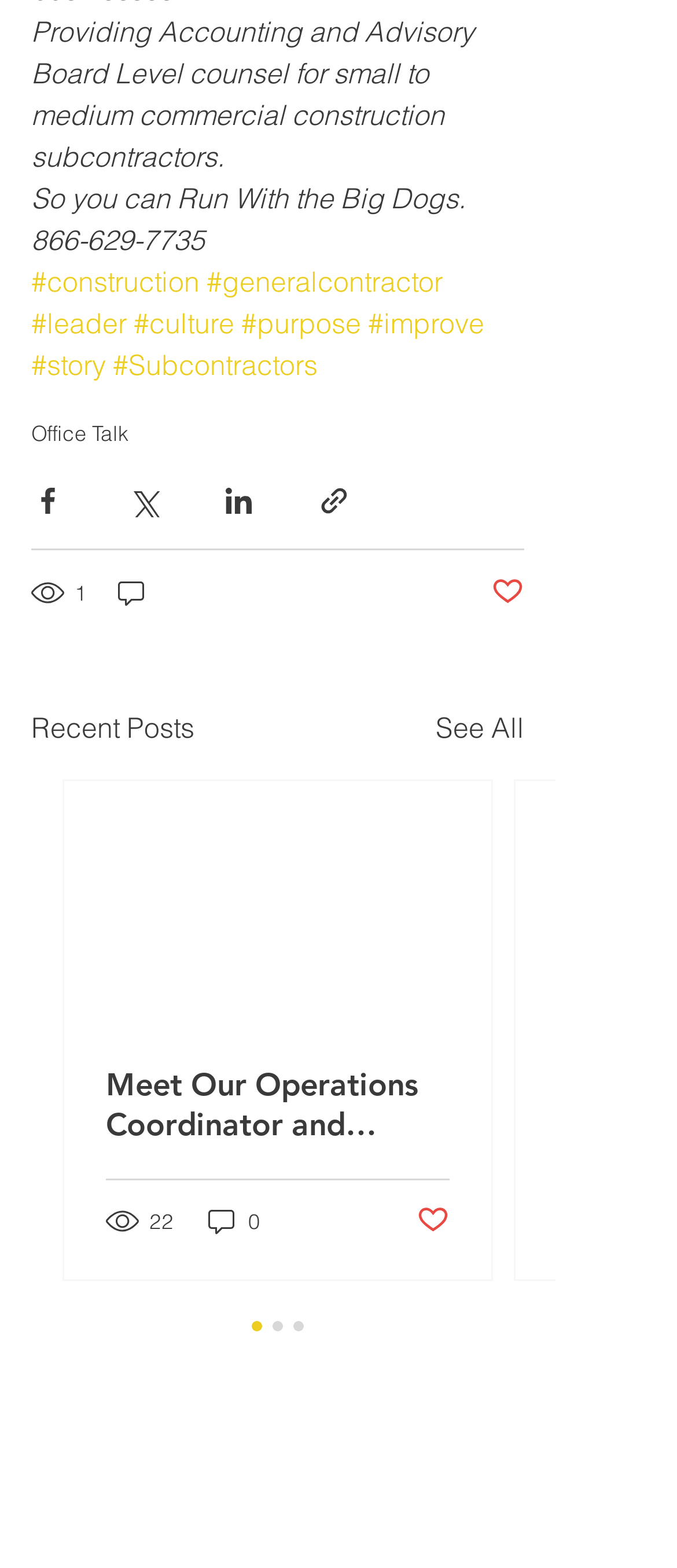Please respond to the question using a single word or phrase:
What is the copyright year?

2021